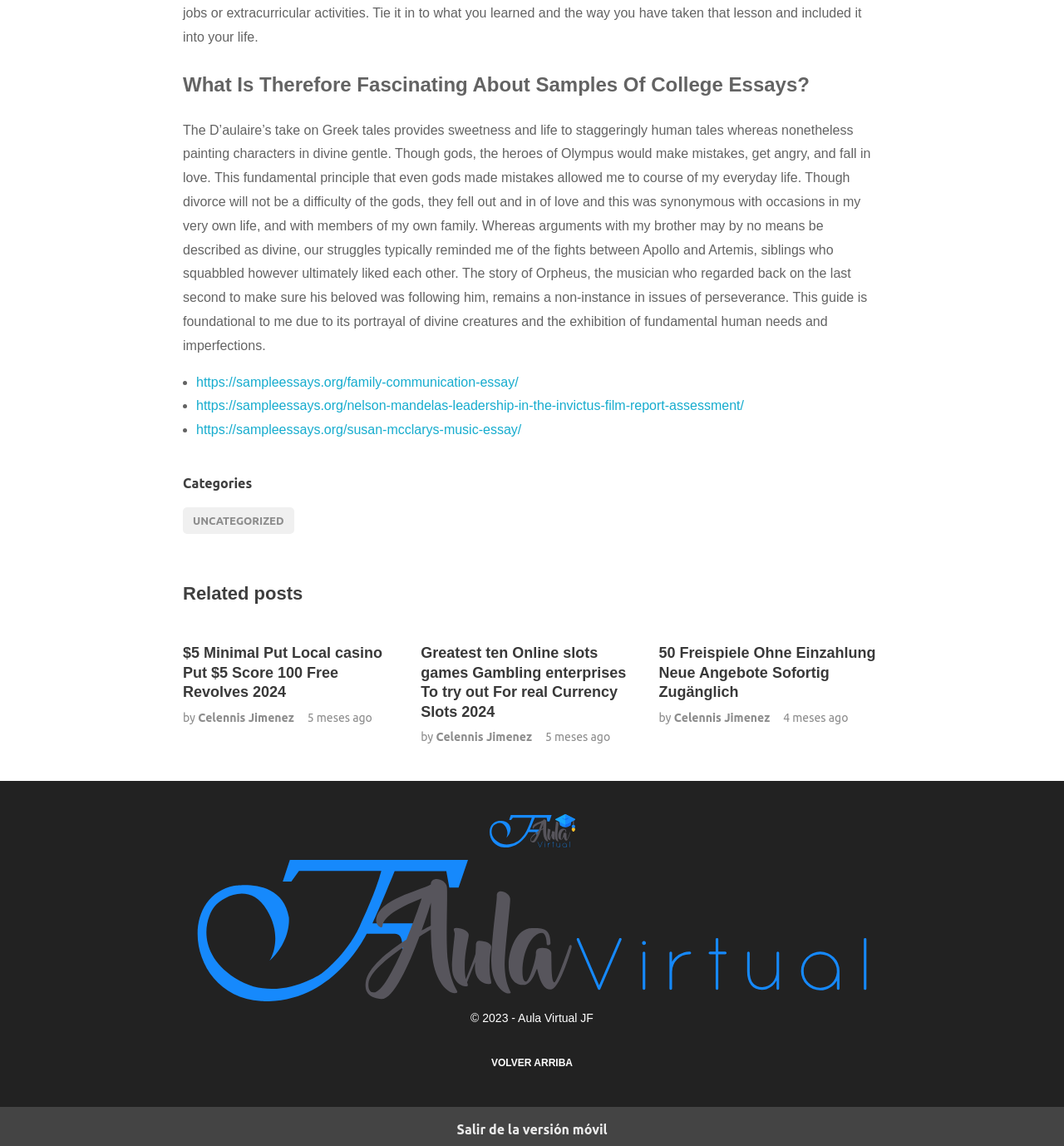Respond to the following query with just one word or a short phrase: 
What is the copyright year mentioned at the bottom of the page?

2023